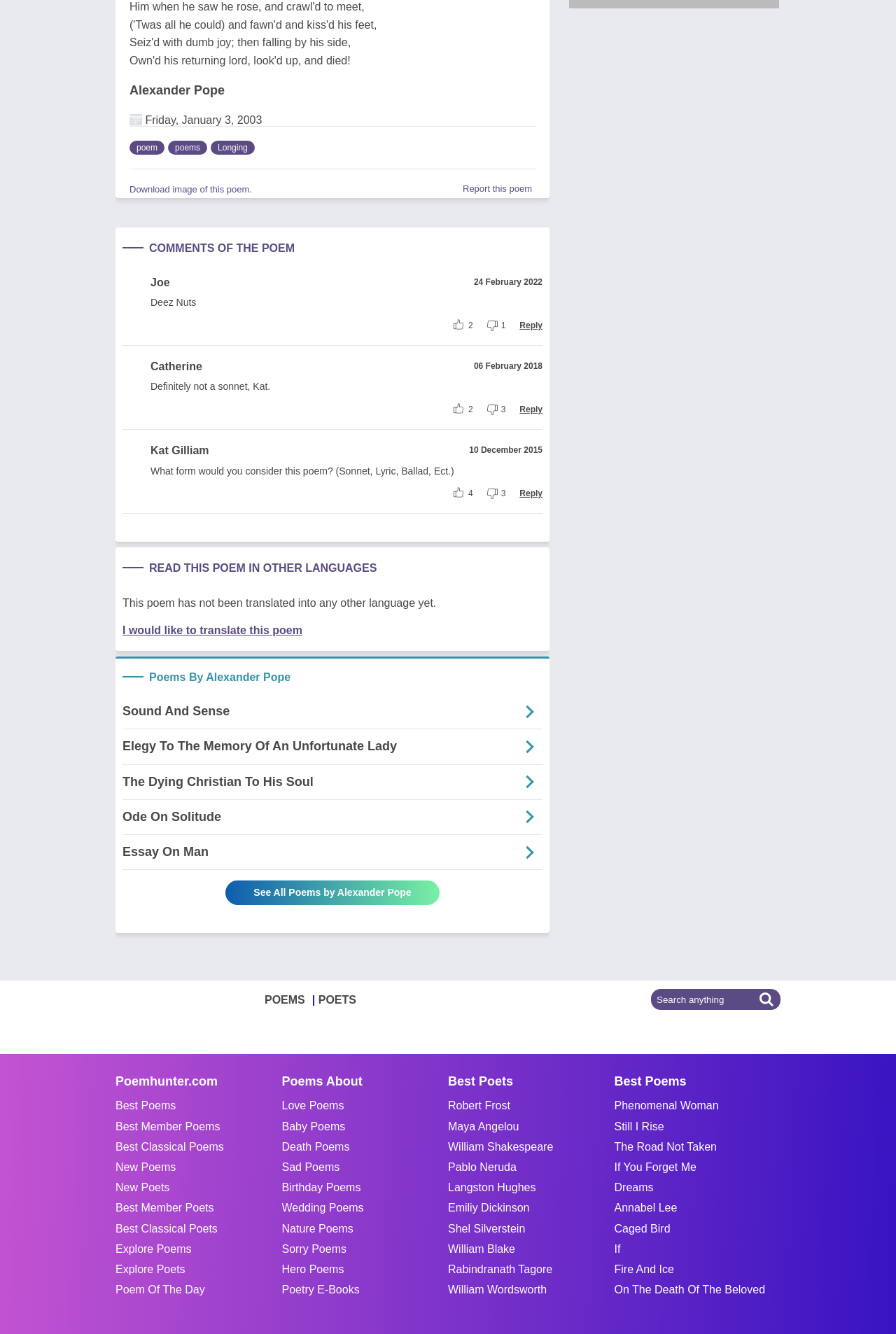Can you specify the bounding box coordinates for the region that should be clicked to fulfill this instruction: "Click on the poem 'Longing'".

[0.235, 0.105, 0.284, 0.116]